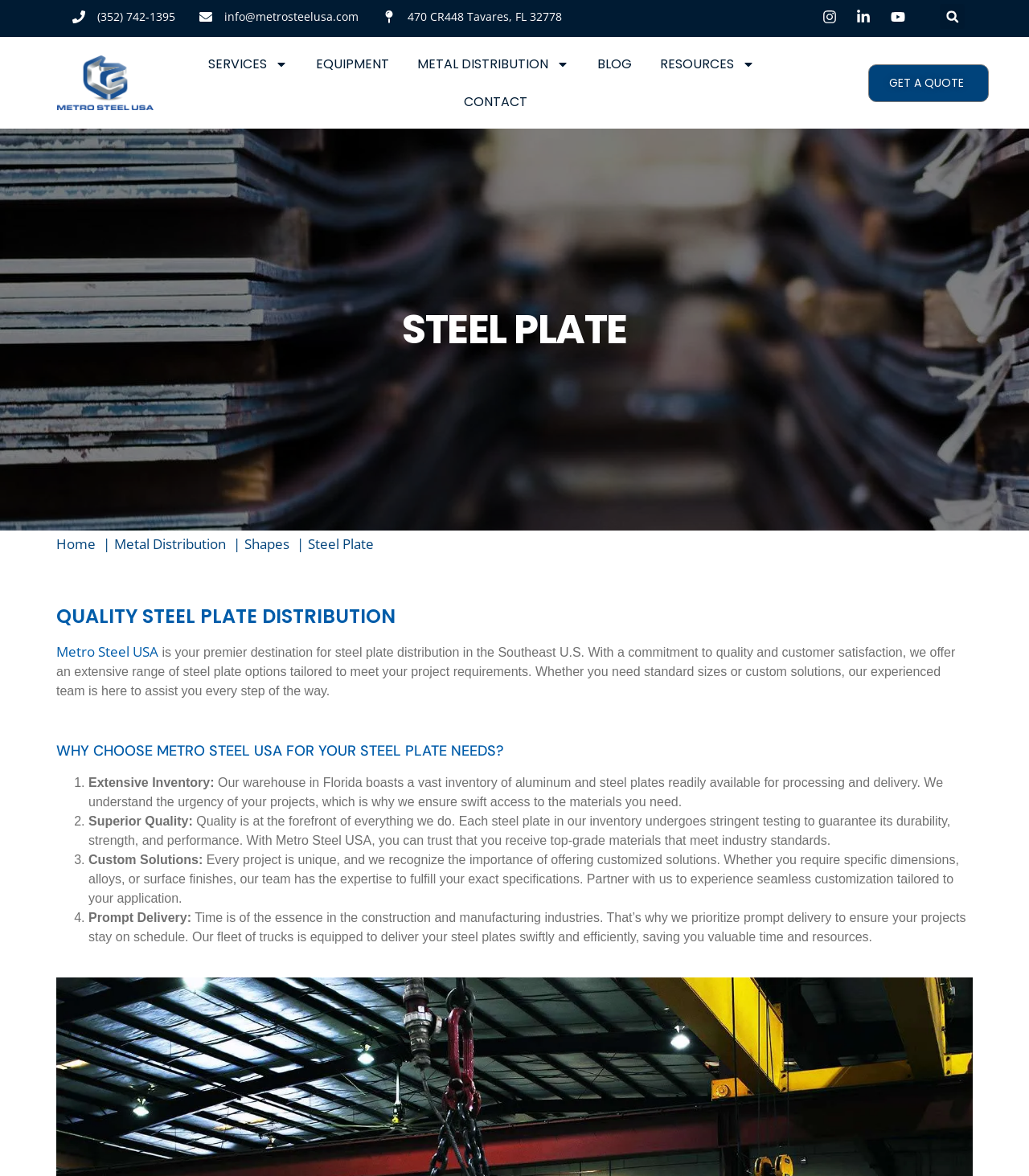Give a one-word or one-phrase response to the question: 
What is the location of Metro Steel USA's warehouse?

Florida